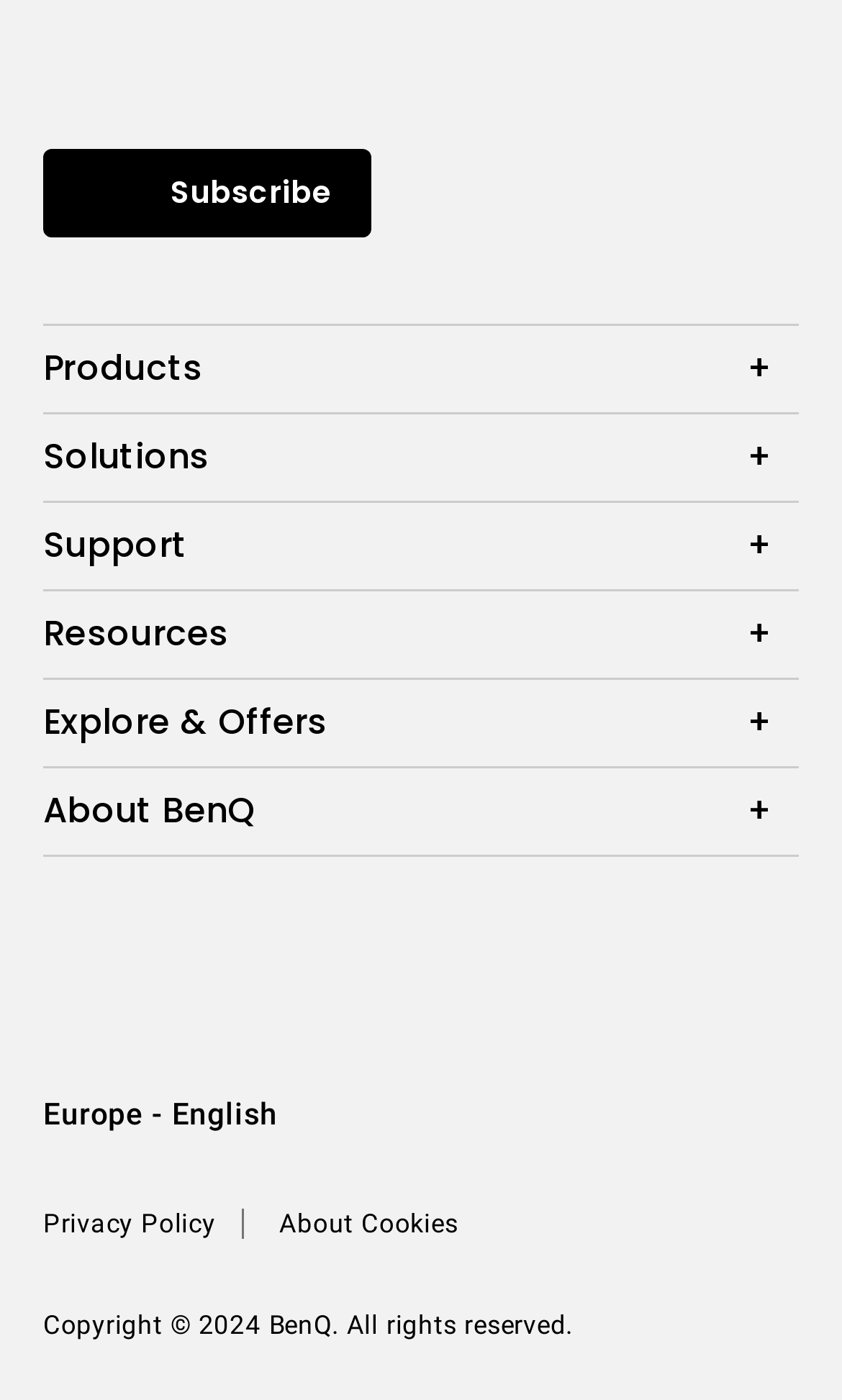Observe the image and answer the following question in detail: How many social media links are there?

I counted the number of social media links by looking at the links with images of 'youtube', 'twitter', 'facebook', 'instagram', and 'linkedin'.